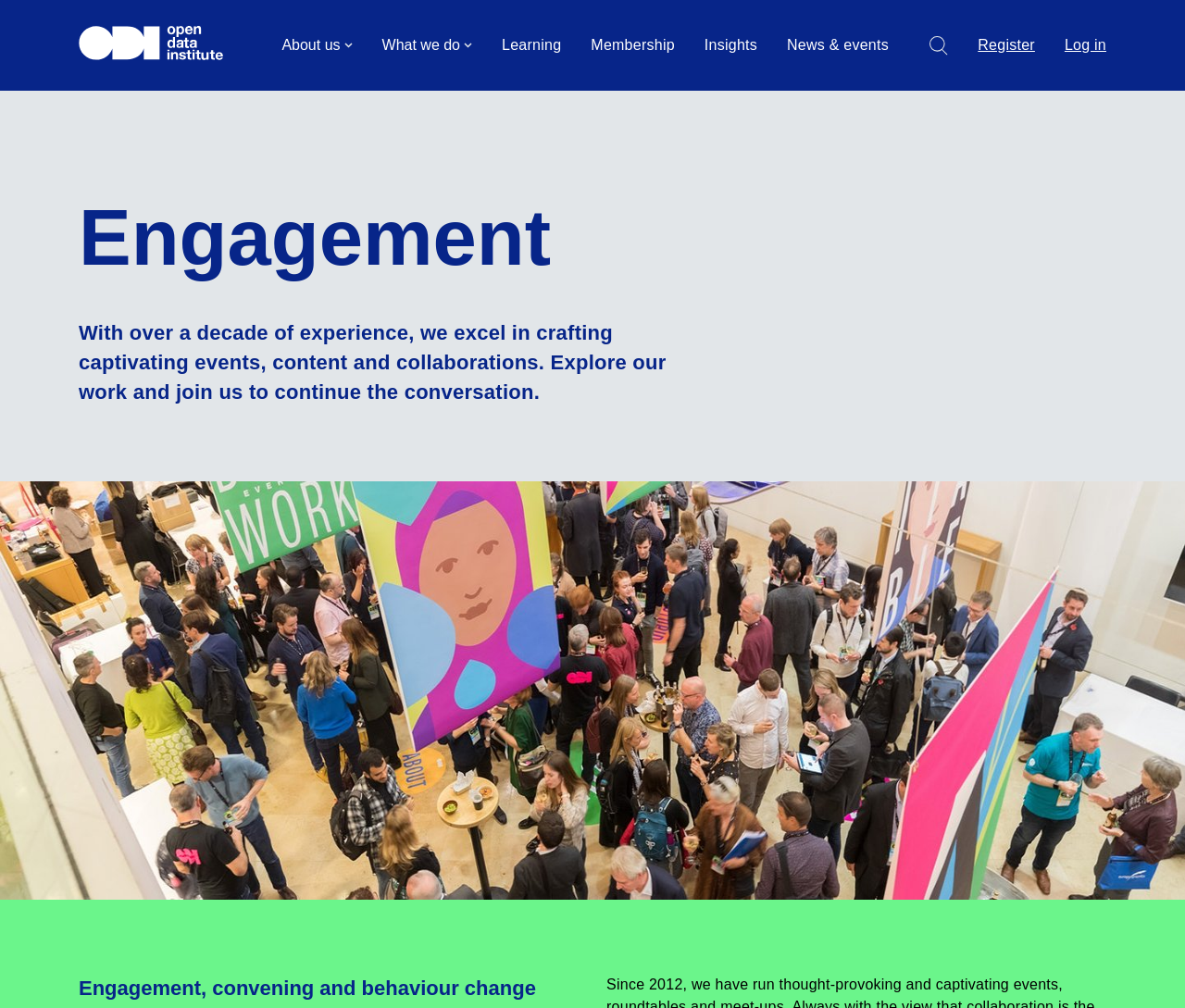What type of event is shown in the image?
Based on the visual, give a brief answer using one word or a short phrase.

Summit